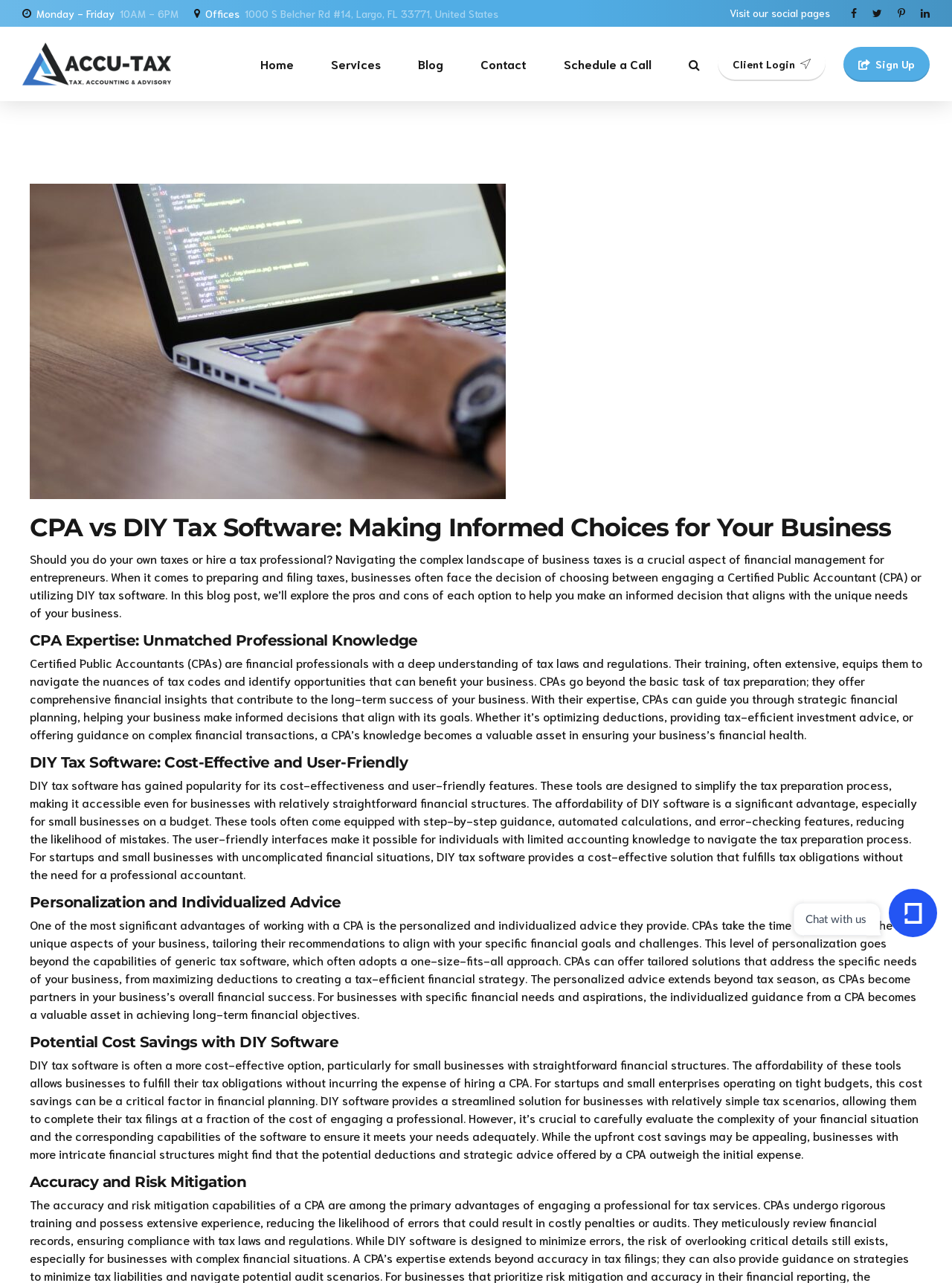From the webpage screenshot, predict the bounding box coordinates (top-left x, top-left y, bottom-right x, bottom-right y) for the UI element described here: Sign Up

[0.886, 0.036, 0.977, 0.063]